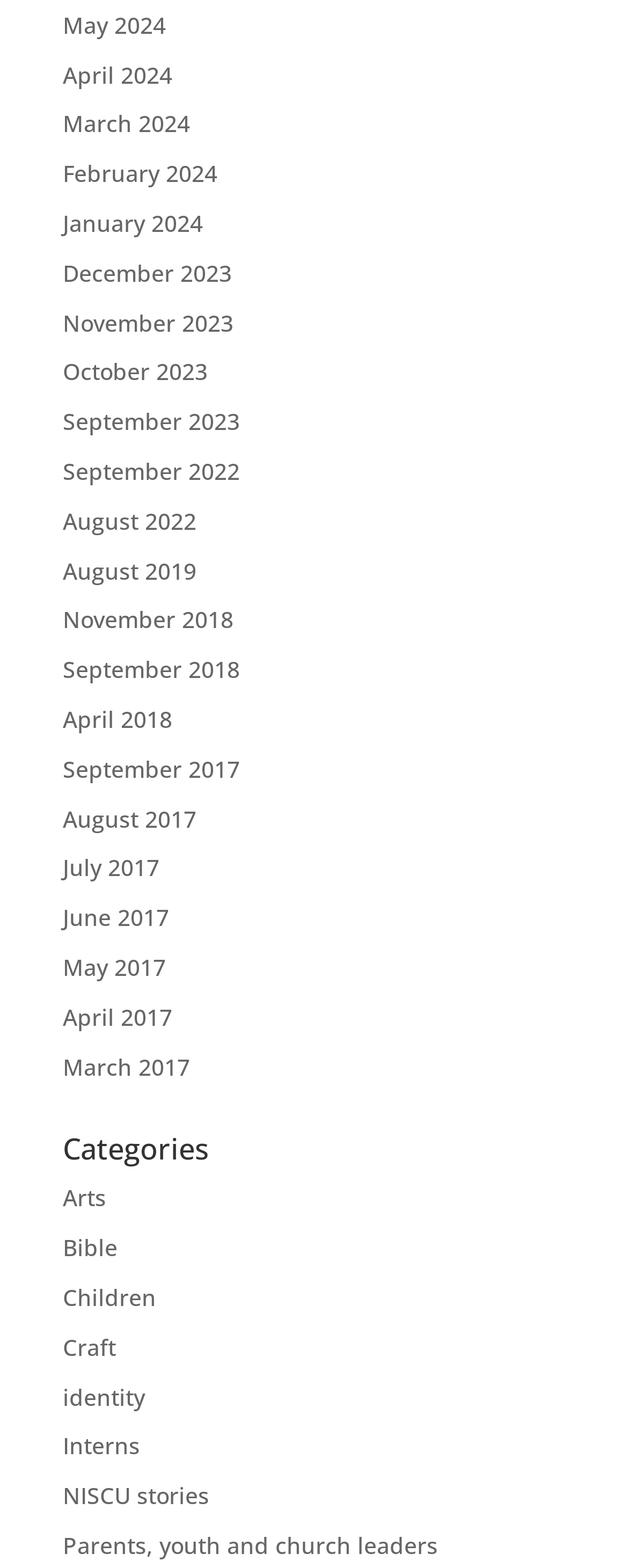How many categories are listed?
Provide a thorough and detailed answer to the question.

I counted the number of links under the 'Categories' heading, starting from 'Arts' to 'Parents, youth and church leaders', and found 9 links.